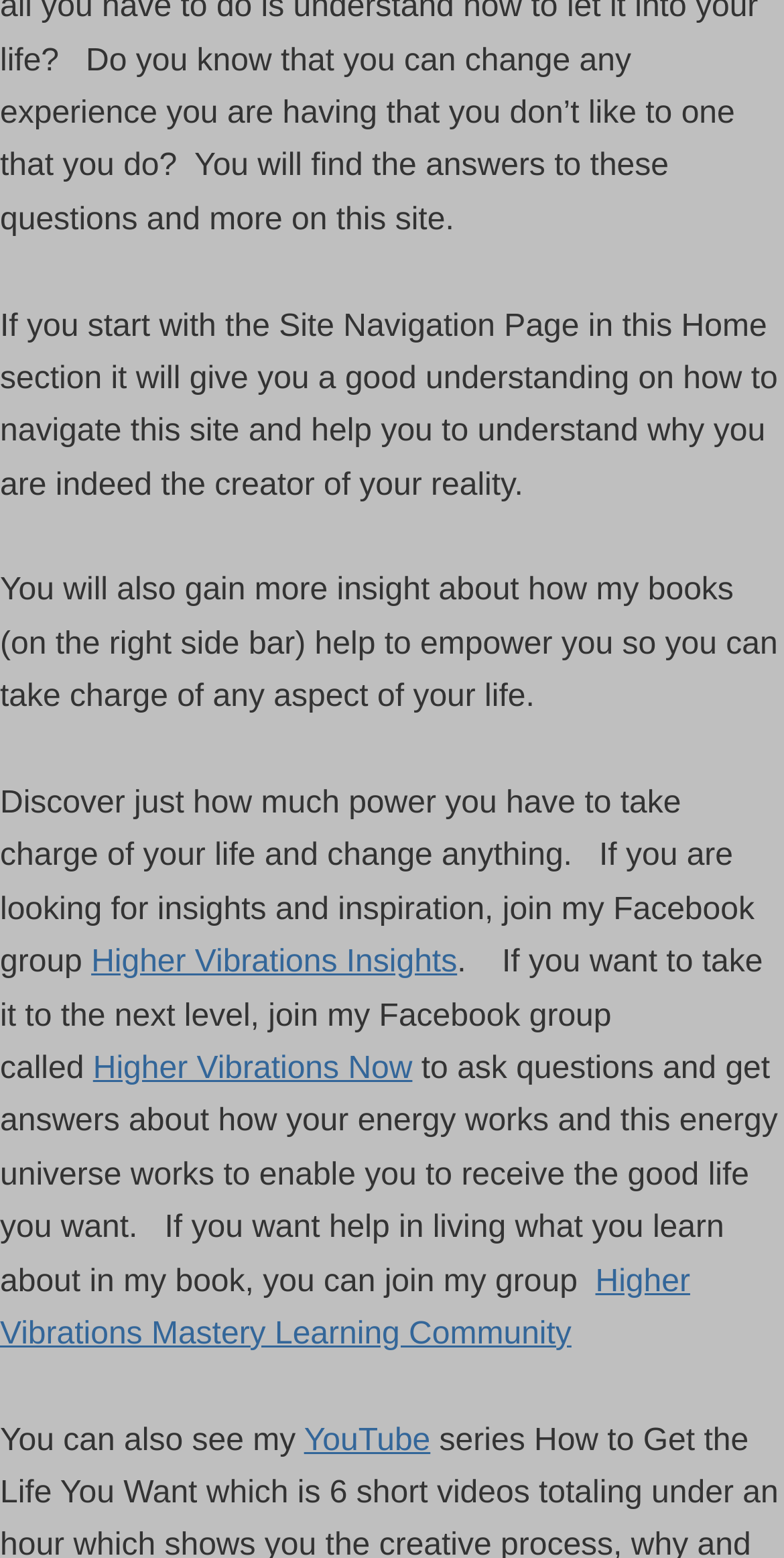Provide the bounding box coordinates in the format (top-left x, top-left y, bottom-right x, bottom-right y). All values are floating point numbers between 0 and 1. Determine the bounding box coordinate of the UI element described as: Manage Preferences

None